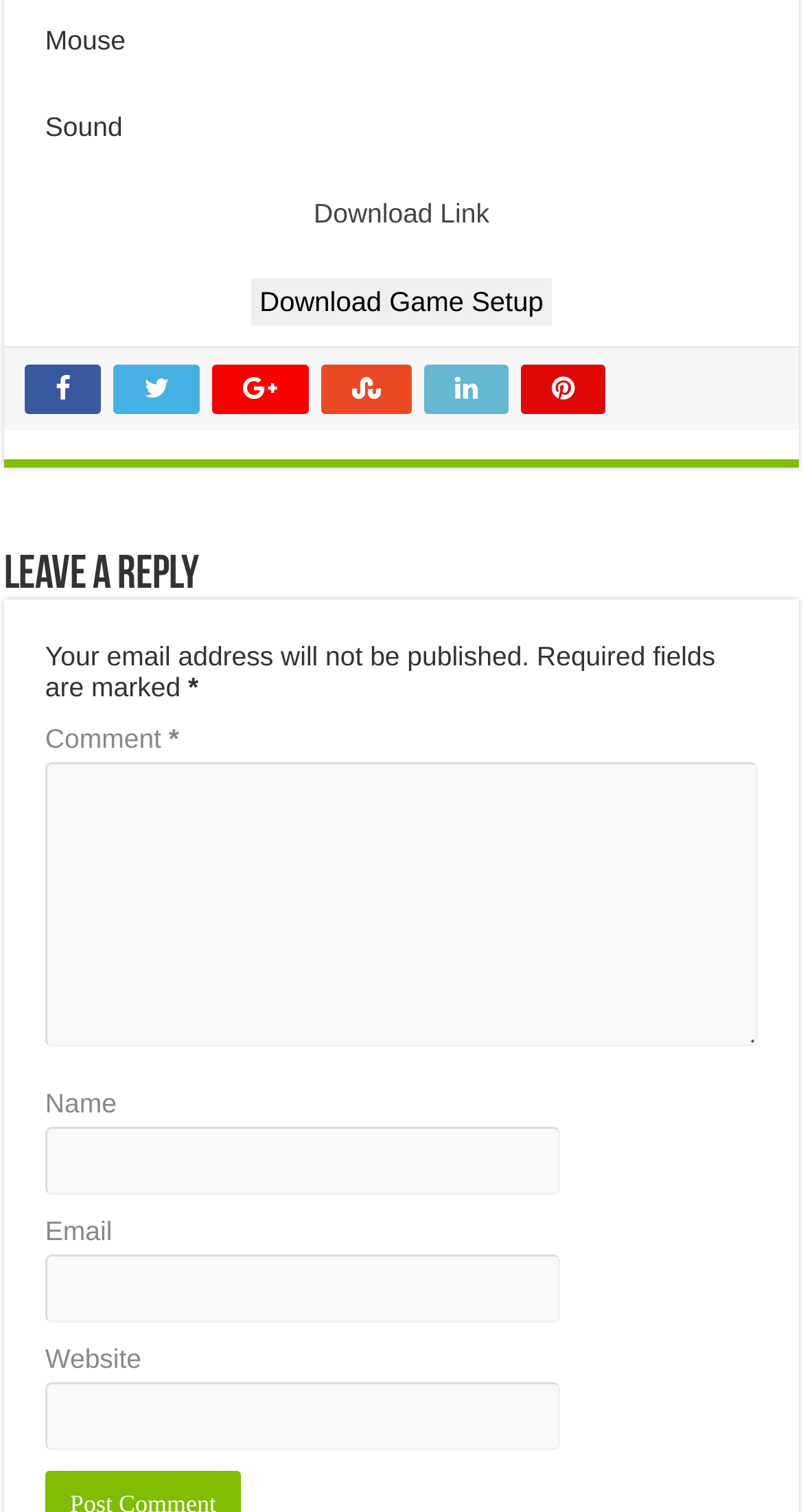What is the text above the 'Download Game Setup' button?
Answer the question using a single word or phrase, according to the image.

Mouse Sound